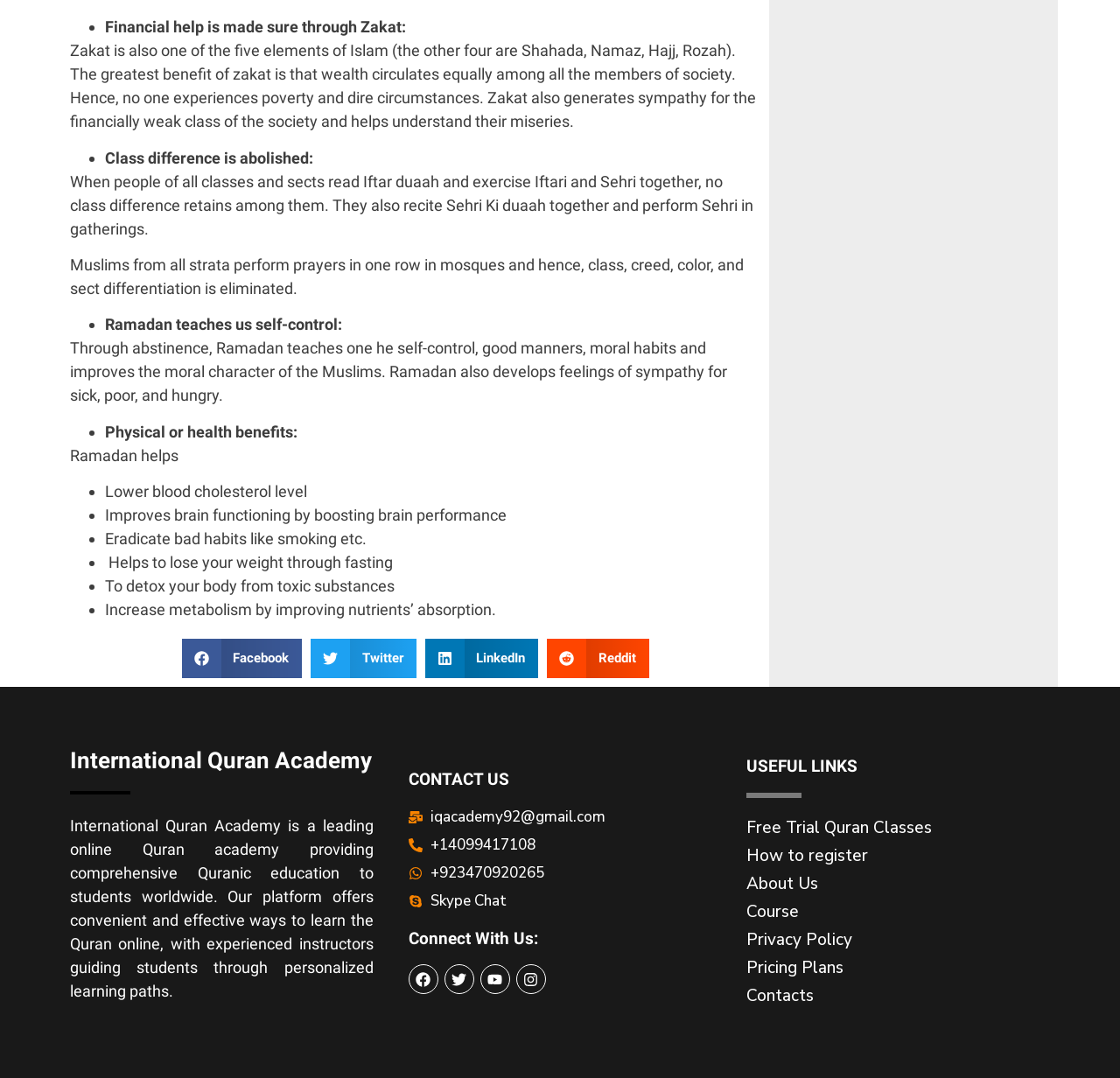Please specify the bounding box coordinates for the clickable region that will help you carry out the instruction: "Contact us through iqacademy92@gmail.com".

[0.365, 0.747, 0.635, 0.769]